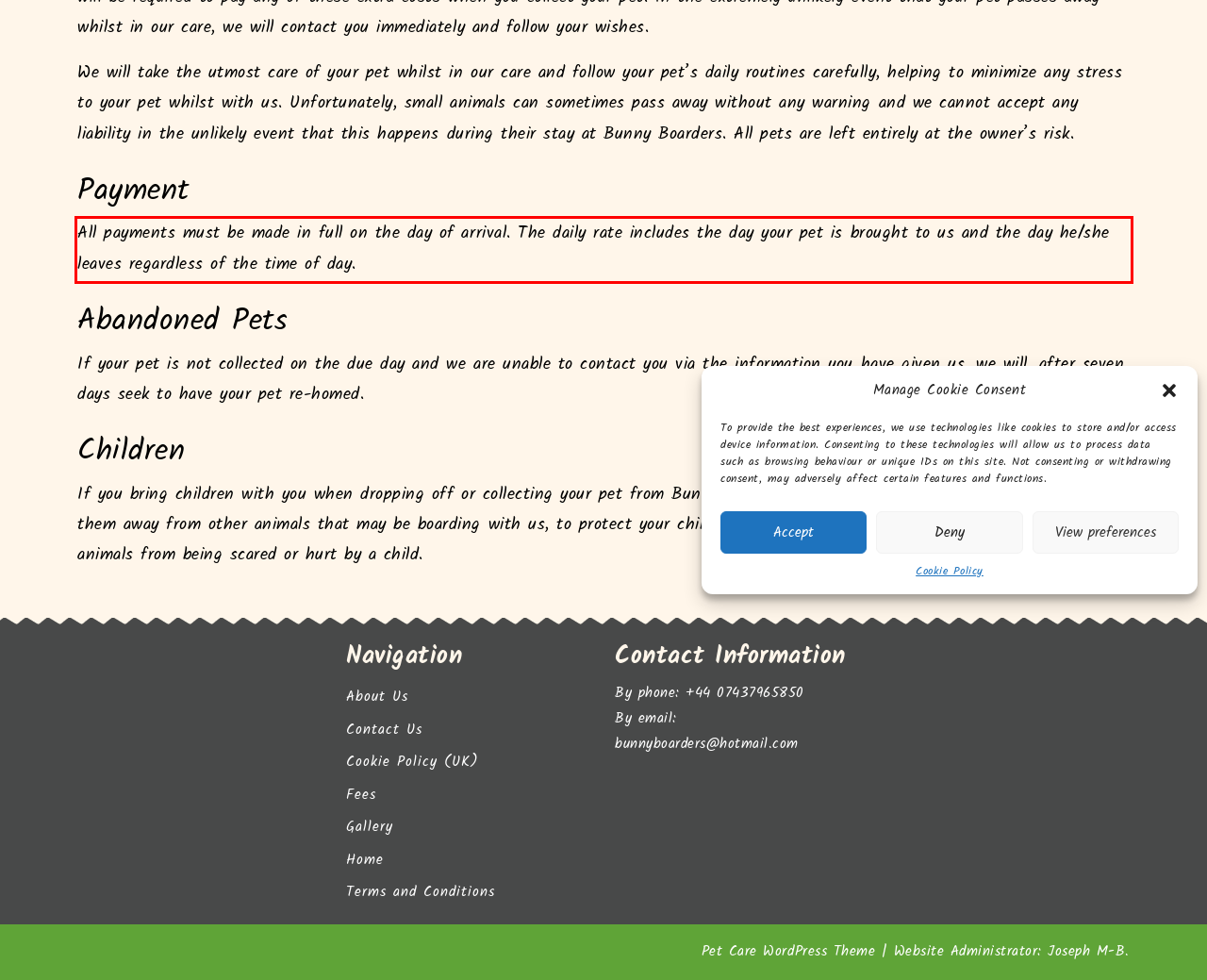Extract and provide the text found inside the red rectangle in the screenshot of the webpage.

All payments must be made in full on the day of arrival. The daily rate includes the day your pet is brought to us and the day he/she leaves regardless of the time of day.